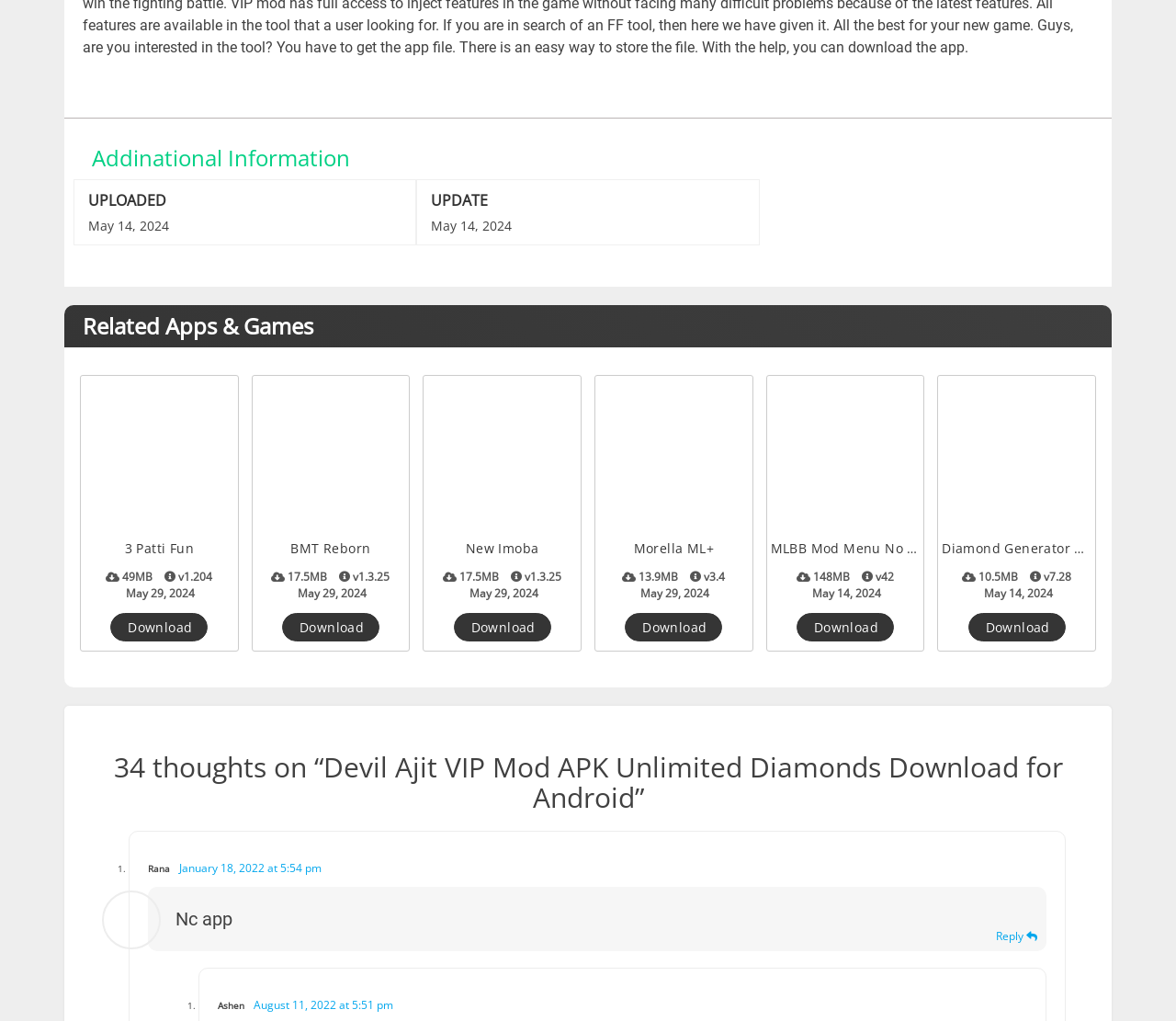Determine the coordinates of the bounding box for the clickable area needed to execute this instruction: "Download 3 Patti Fun".

[0.078, 0.601, 0.177, 0.629]